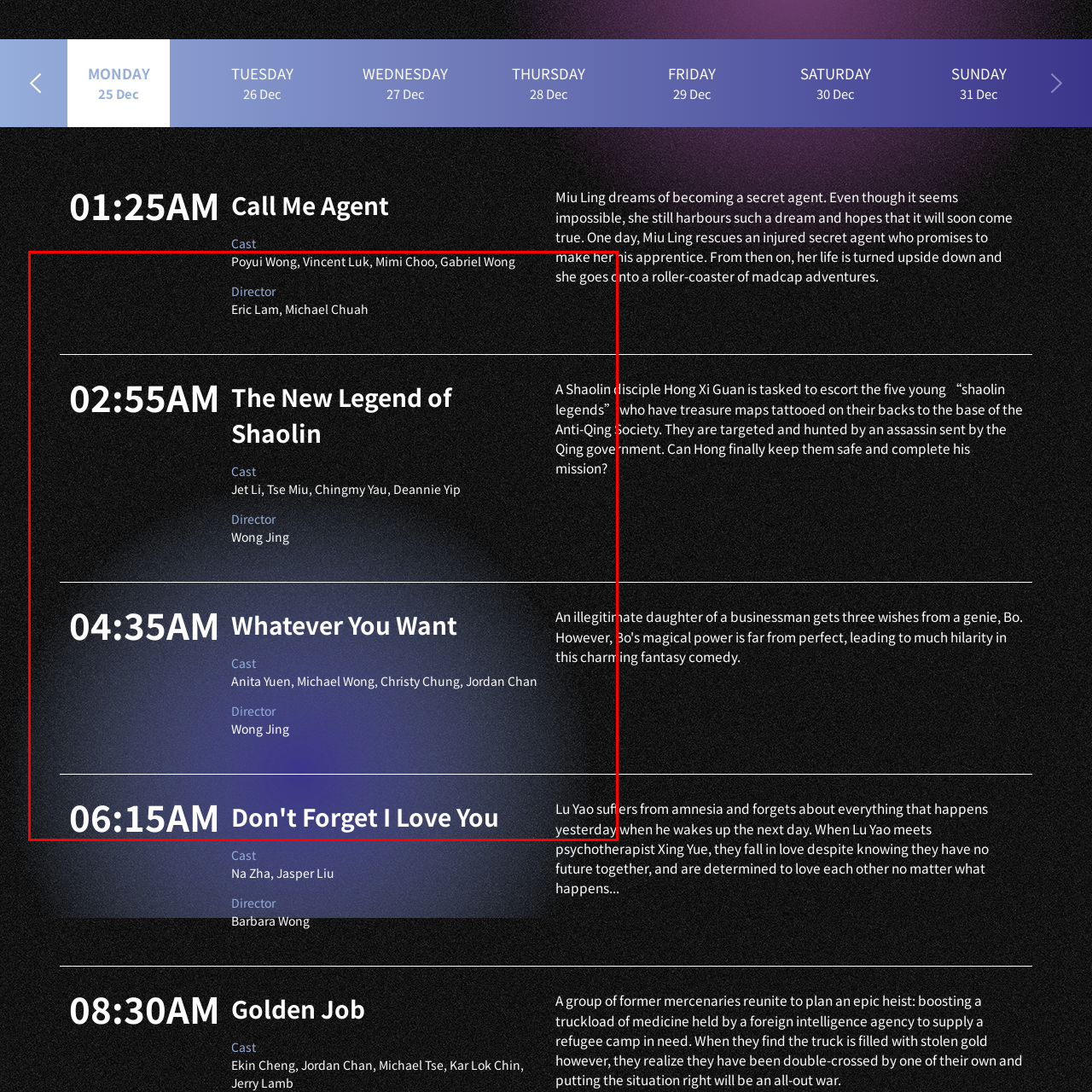View the image inside the red box and answer the question briefly with a word or phrase:
How many movies are listed in the image?

3